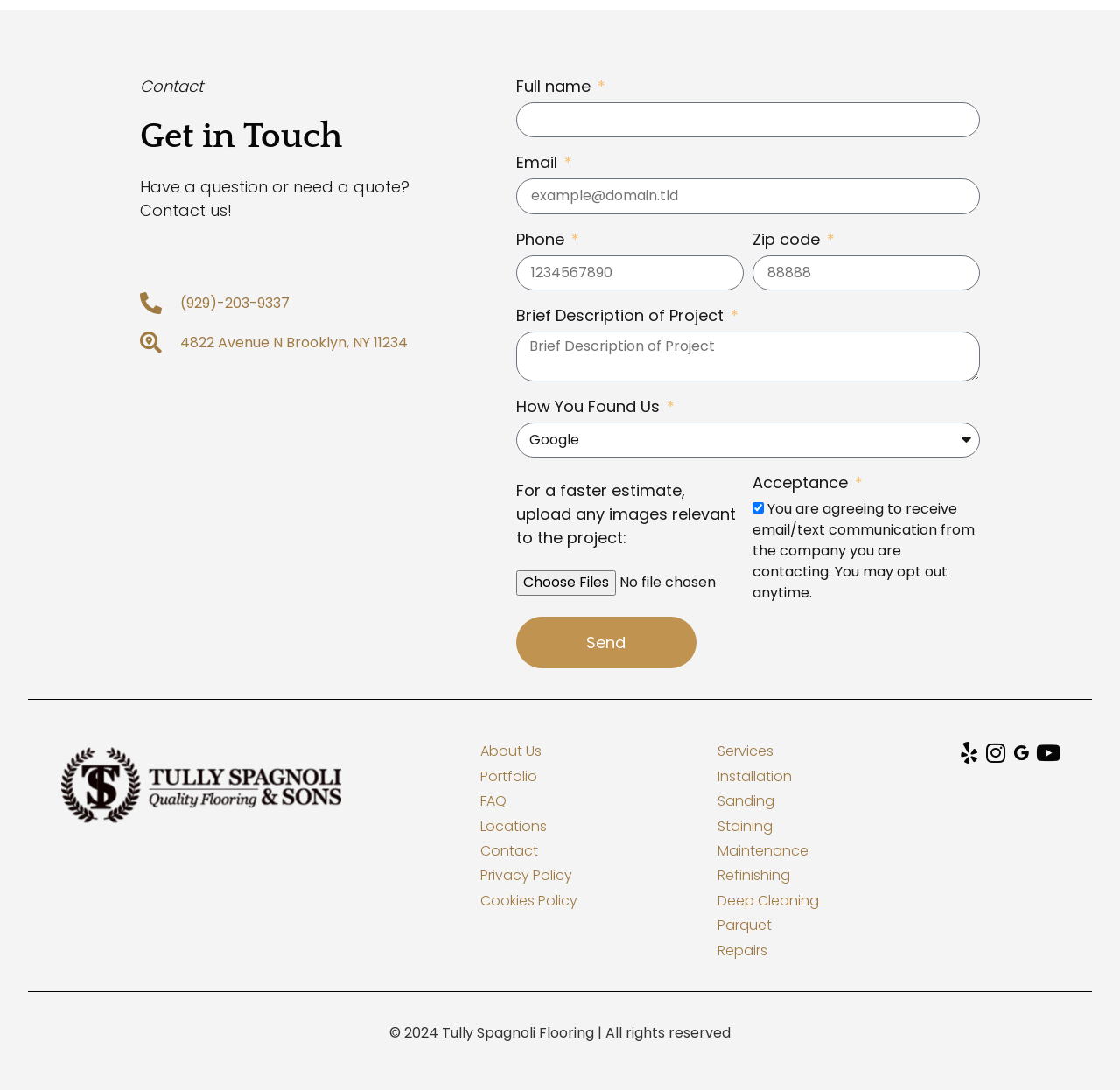What is the default state of the 'Acceptance' checkbox?
Please ensure your answer to the question is detailed and covers all necessary aspects.

The 'Acceptance' checkbox is located at the bottom of the contact form. Its default state is checked, indicating that users agree to receive email/text communication from the company by default.